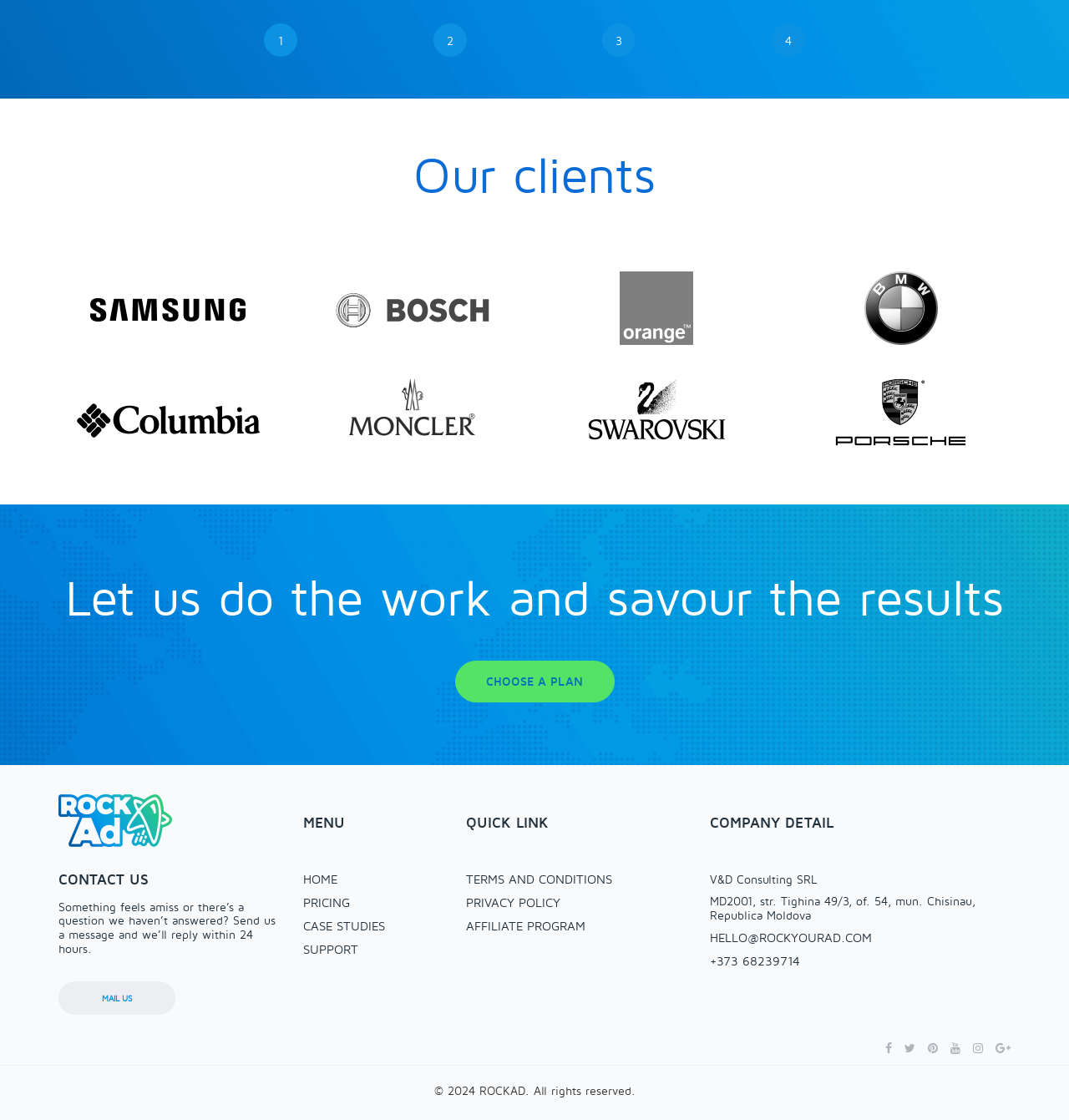Provide the bounding box coordinates of the HTML element described by the text: "2".

[0.405, 0.021, 0.437, 0.051]